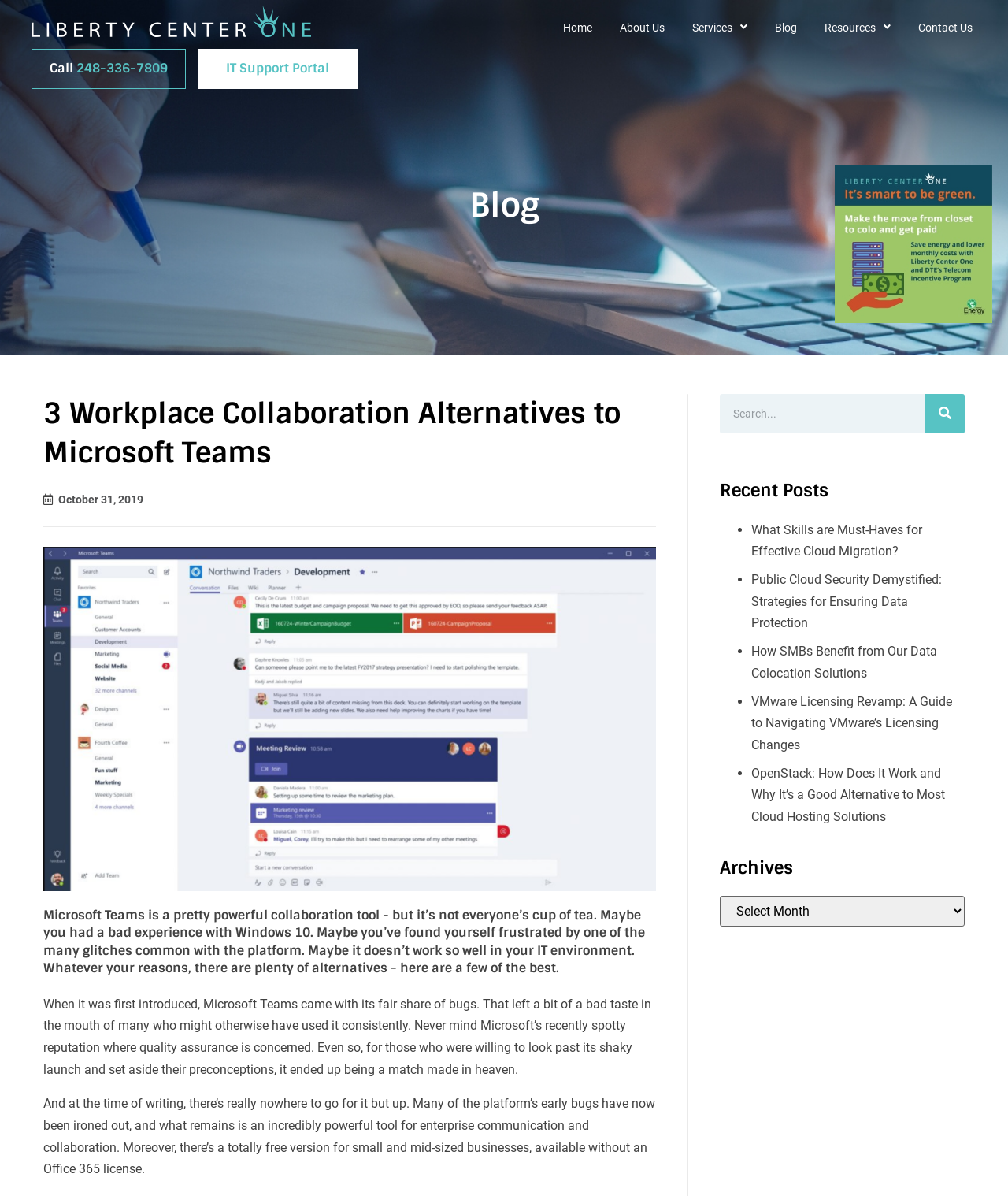What is the category of the blog post 'What Skills are Must-Haves for Effective Cloud Migration?'?
Provide a well-explained and detailed answer to the question.

The blog post 'What Skills are Must-Haves for Effective Cloud Migration?' is categorized under 'Recent Posts', which is a section on the webpage that lists recent blog posts.